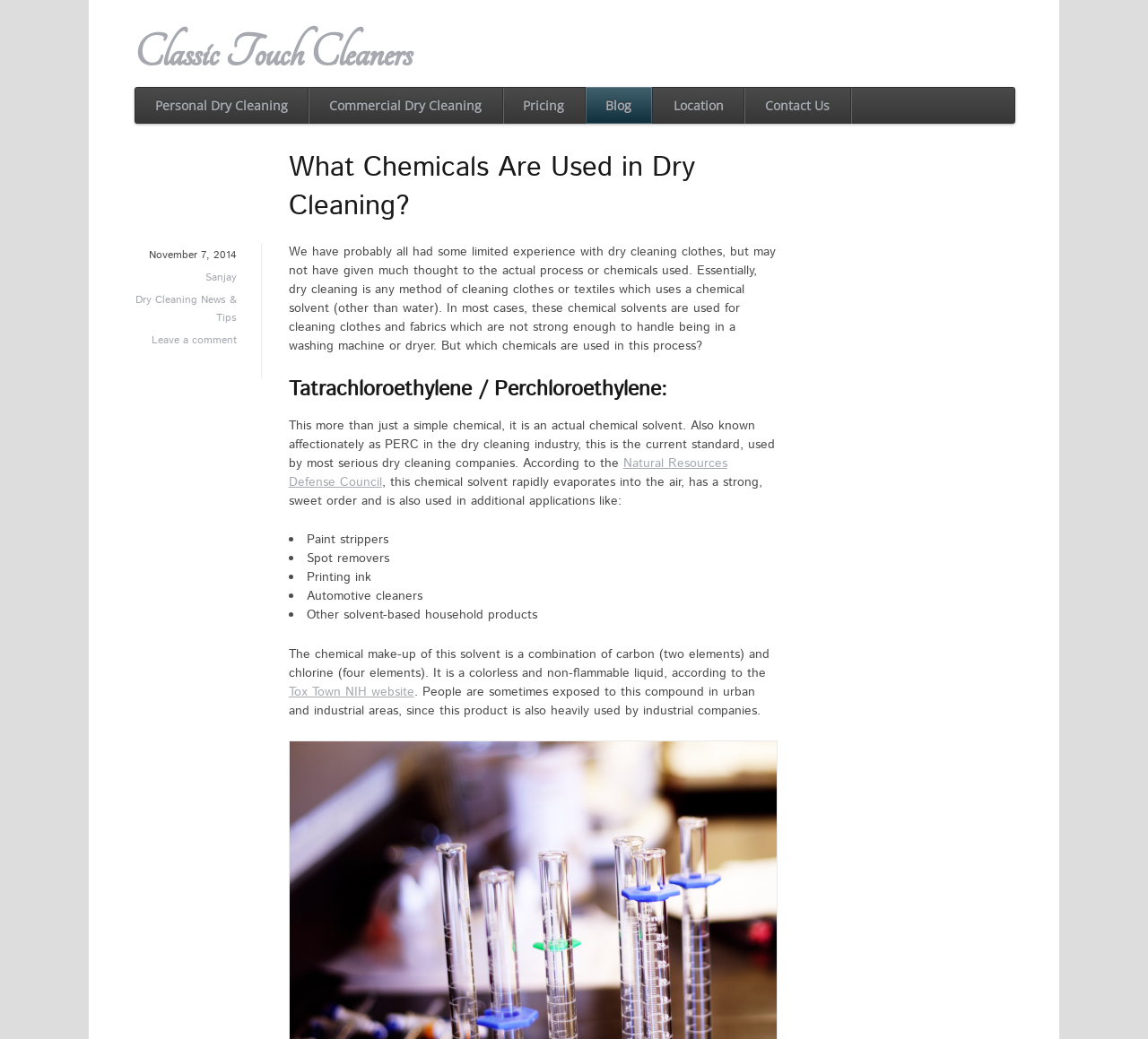What is the name of the chemical solvent used in dry cleaning?
Provide a fully detailed and comprehensive answer to the question.

The name of the chemical solvent used in dry cleaning can be found in the heading element 'Tatrachloroethylene / Perchloroethylene:' which has a bounding box coordinate of [0.251, 0.362, 0.676, 0.389]. This is also referred to as PERC in the dry cleaning industry.